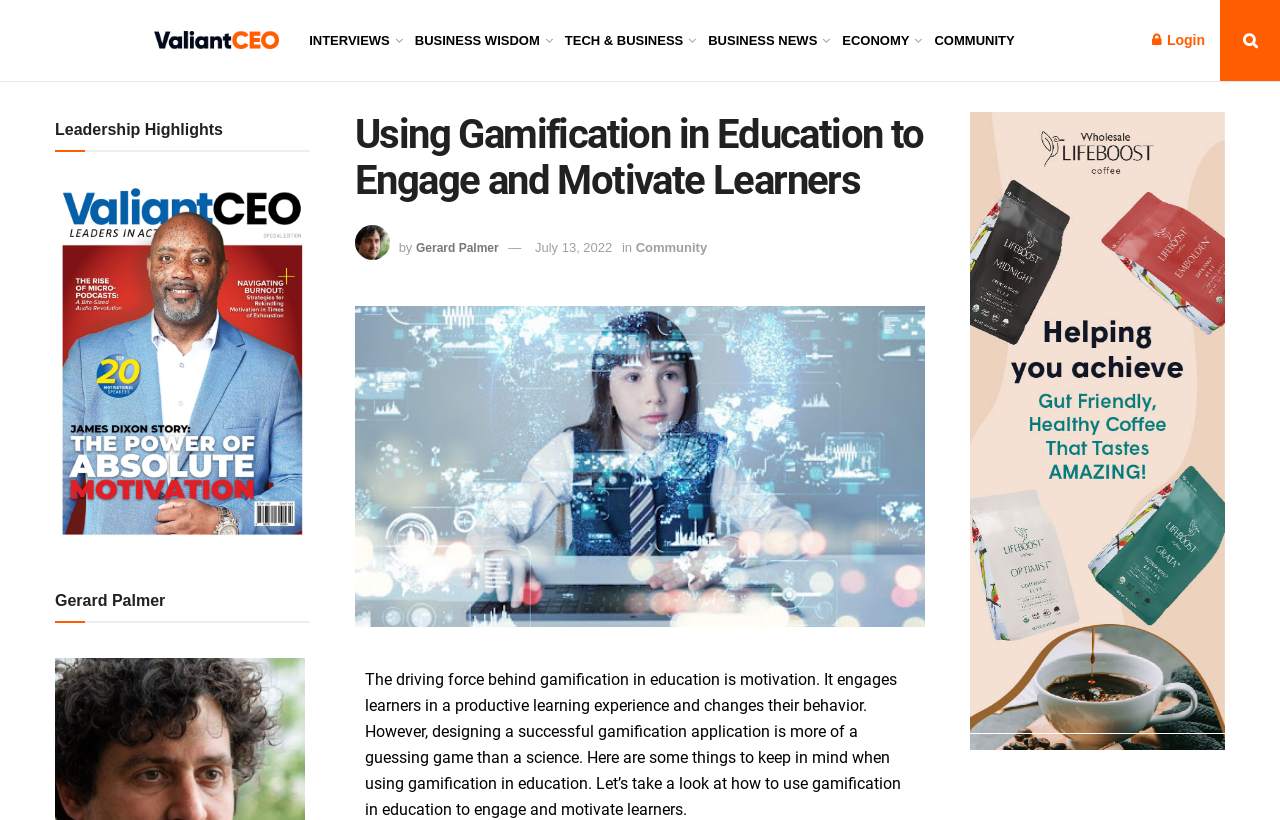Please provide a detailed answer to the question below based on the screenshot: 
What is the date of this article?

The date of this article can be found by looking at the metadata below the title of the article. The date is listed as 'July 13, 2022', indicating that this article was published on that date.